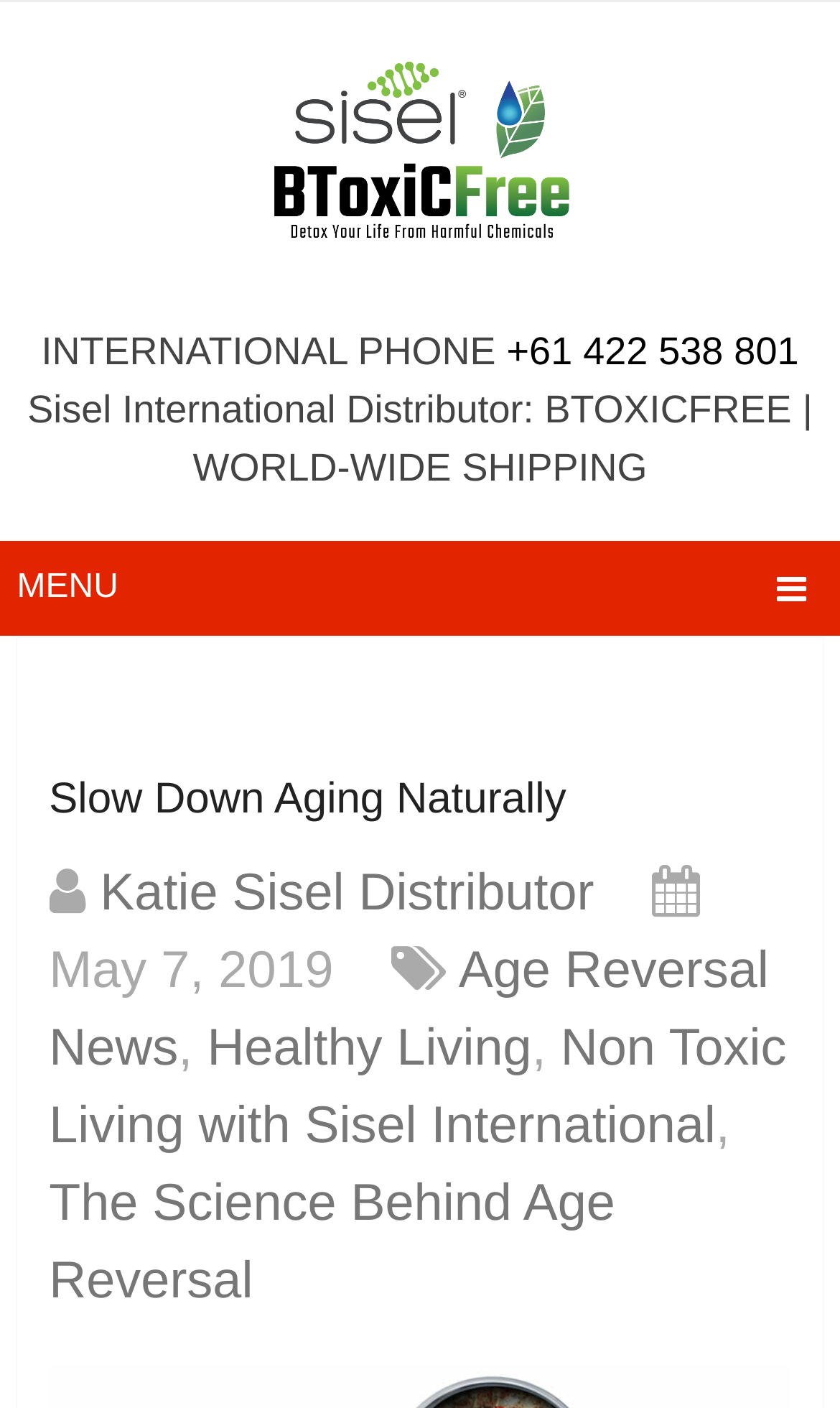How many links are there in the HeaderAsNonLandmark element?
Give a detailed and exhaustive answer to the question.

I counted the number of link elements inside the HeaderAsNonLandmark element and found 5 links: 'Katie Sisel Distributor', 'Age Reversal News', 'Healthy Living', 'Non Toxic Living with Sisel International', and 'The Science Behind Age Reversal'.